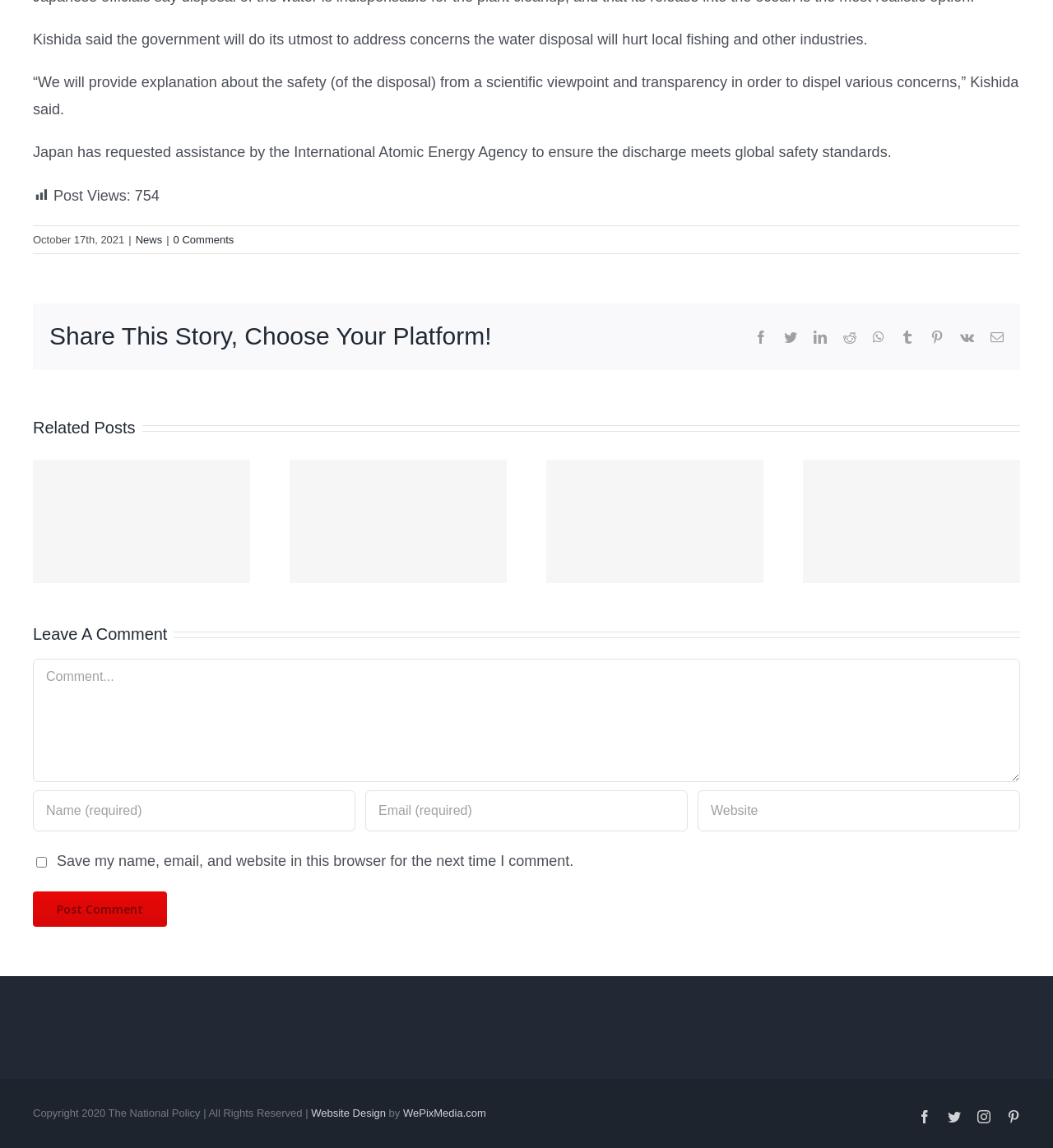Consider the image and give a detailed and elaborate answer to the question: 
What is the name of the website?

I found the name of the website by looking at the copyright information at the bottom of the page, which states 'Copyright 2020 The National Policy | All Rights Reserved |'.